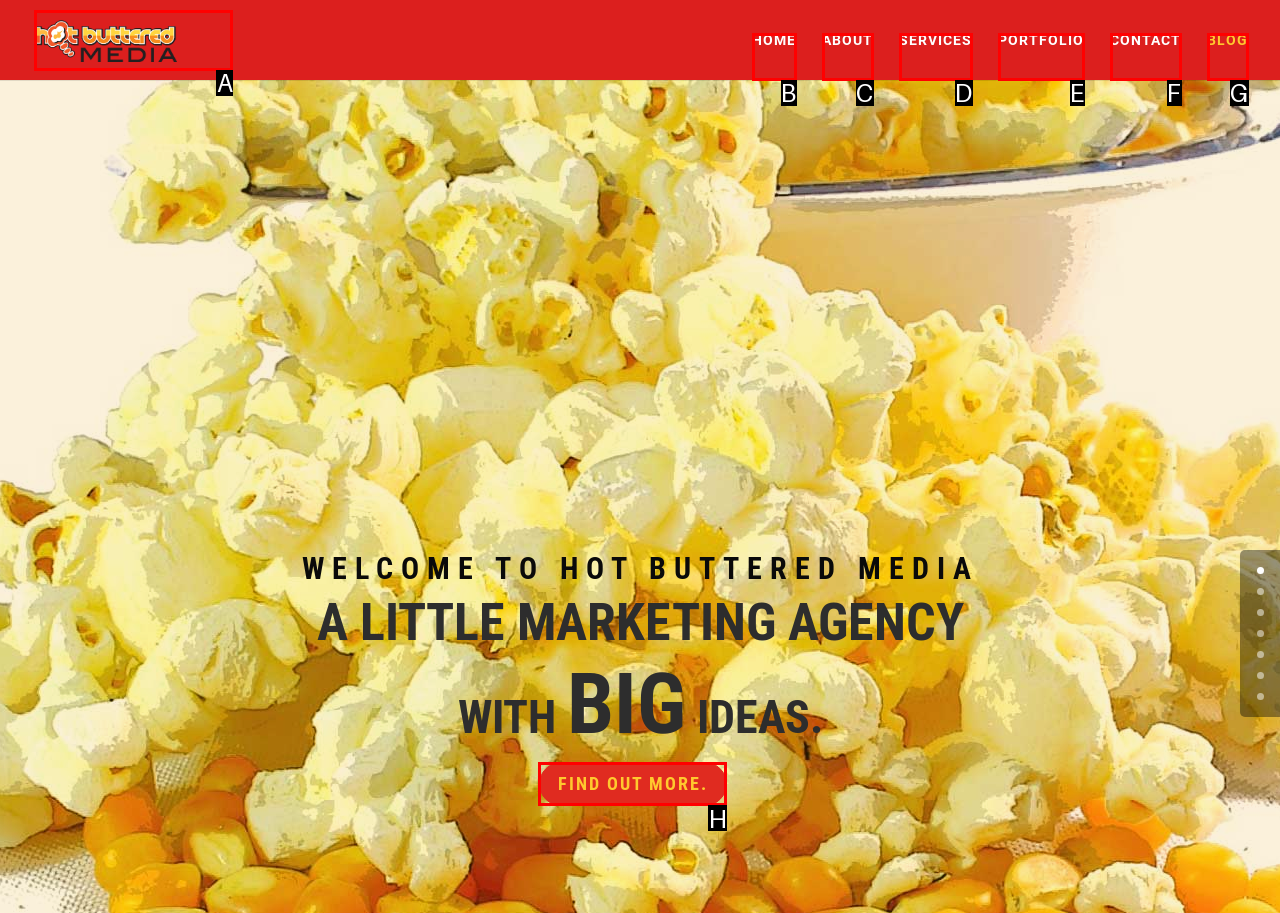Which HTML element should be clicked to perform the following task: click on the Hot Buttered Media logo
Reply with the letter of the appropriate option.

A